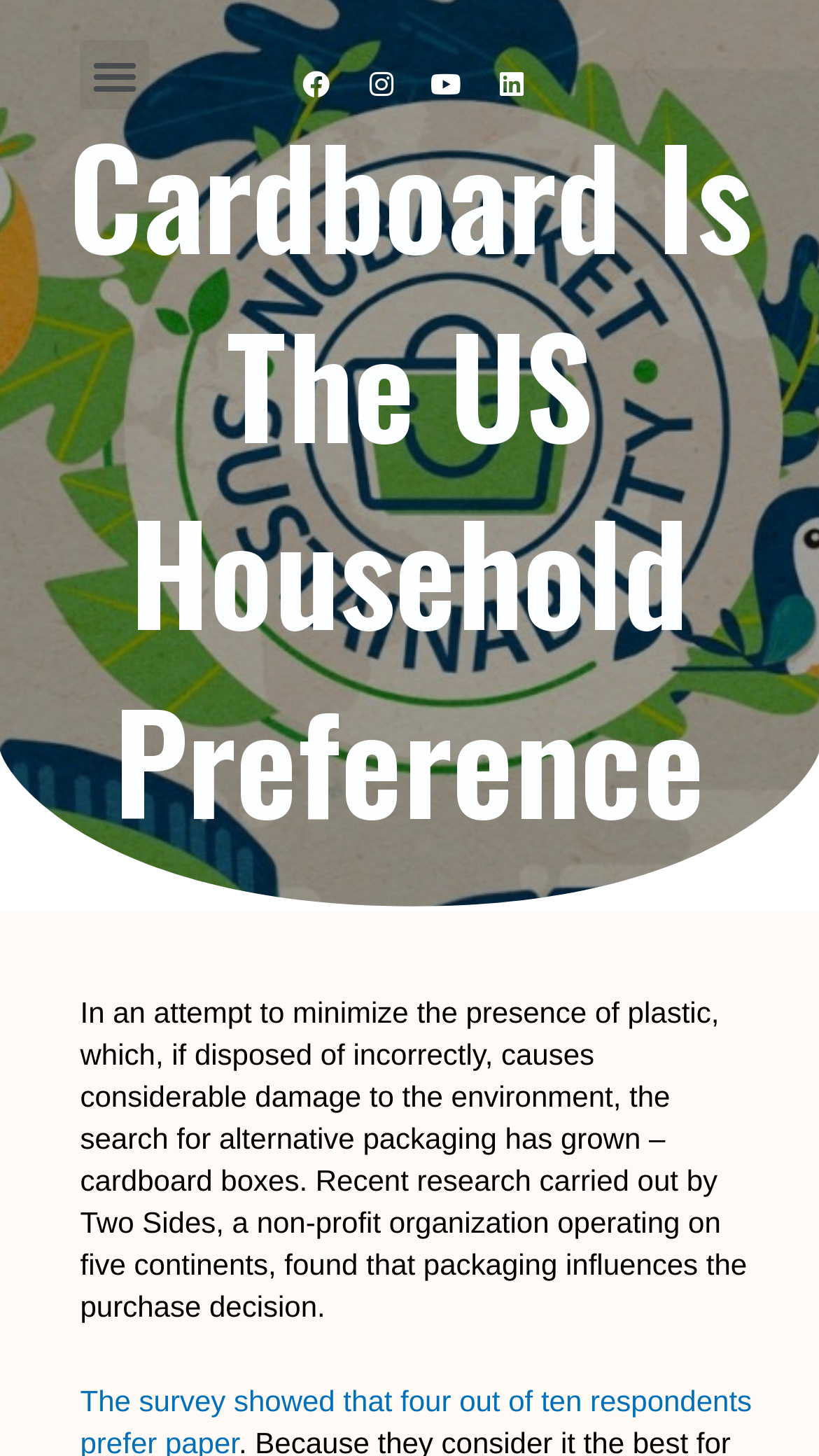Summarize the webpage comprehensively, mentioning all visible components.

The webpage appears to be an article or blog post discussing the growing demand for cardboard boxes and corrugated cardboard accessories in the US market. 

At the top left of the page, there is a button labeled "Alternar menu" which is not expanded. Next to it, there is a static text "Menu". 

On the top right, there are four social media links: Facebook, Instagram, Youtube, and Linkedin, each represented by an icon. 

Below the social media links, there is a prominent heading that reads "Cardboard Is The US Household Preference". 

The main content of the page is a block of text that discusses the shift towards cardboard packaging as an alternative to plastic. The text explains that the search for eco-friendly packaging has grown, citing research by a non-profit organization called Two Sides.